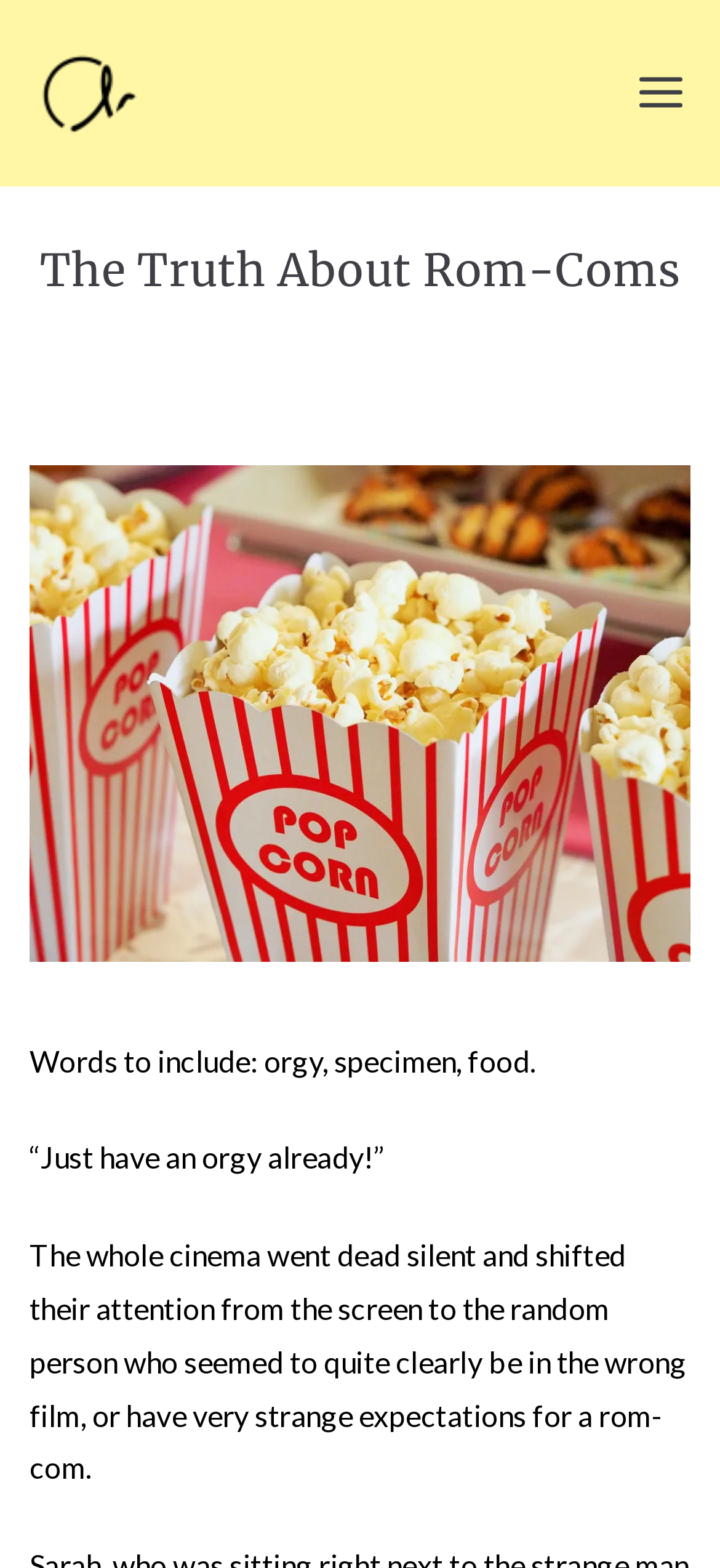Give a concise answer using one word or a phrase to the following question:
What is the occupation of the author?

UX Designer